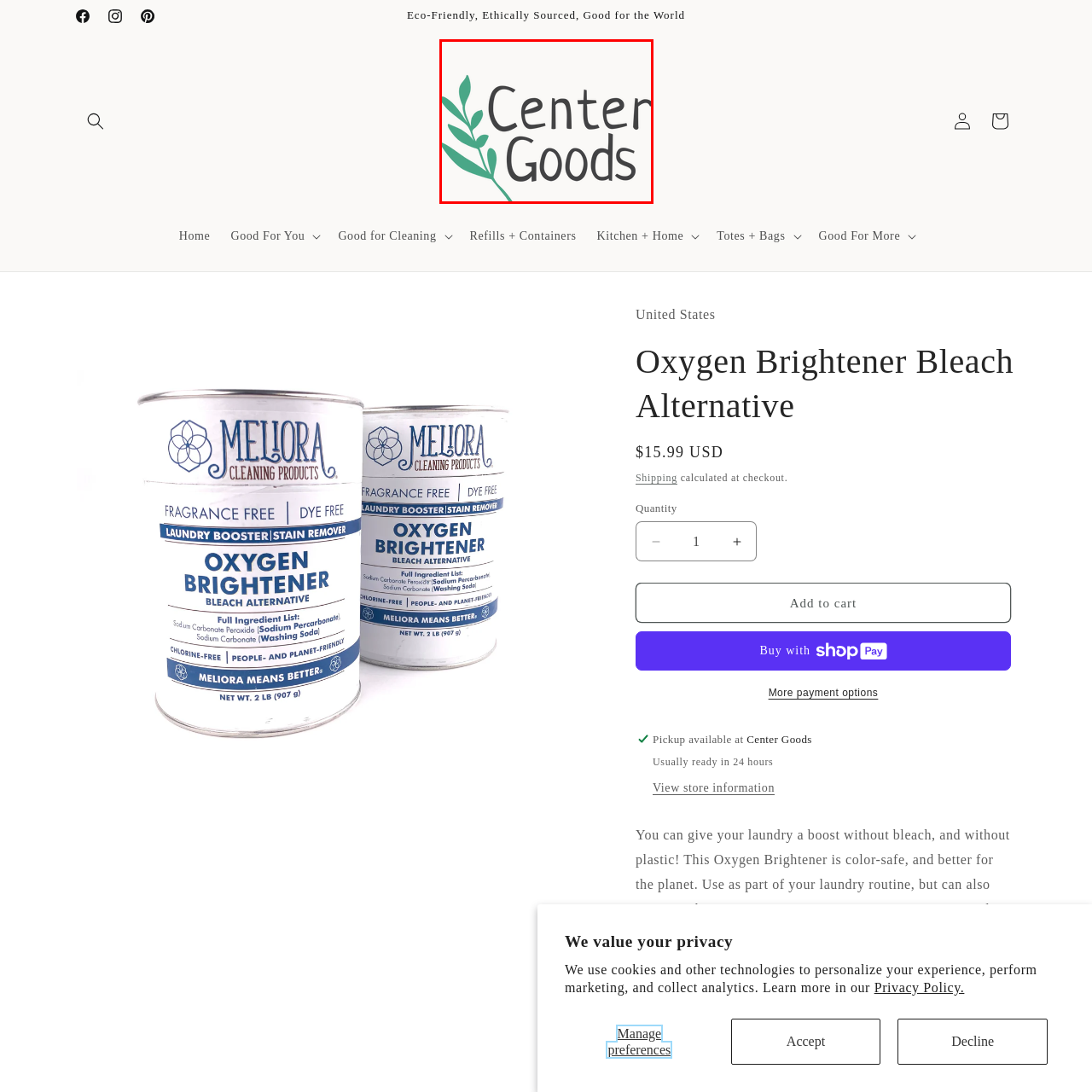What font style is 'Goods' presented in?
Focus on the area within the red boundary in the image and answer the question with one word or a short phrase.

rounded